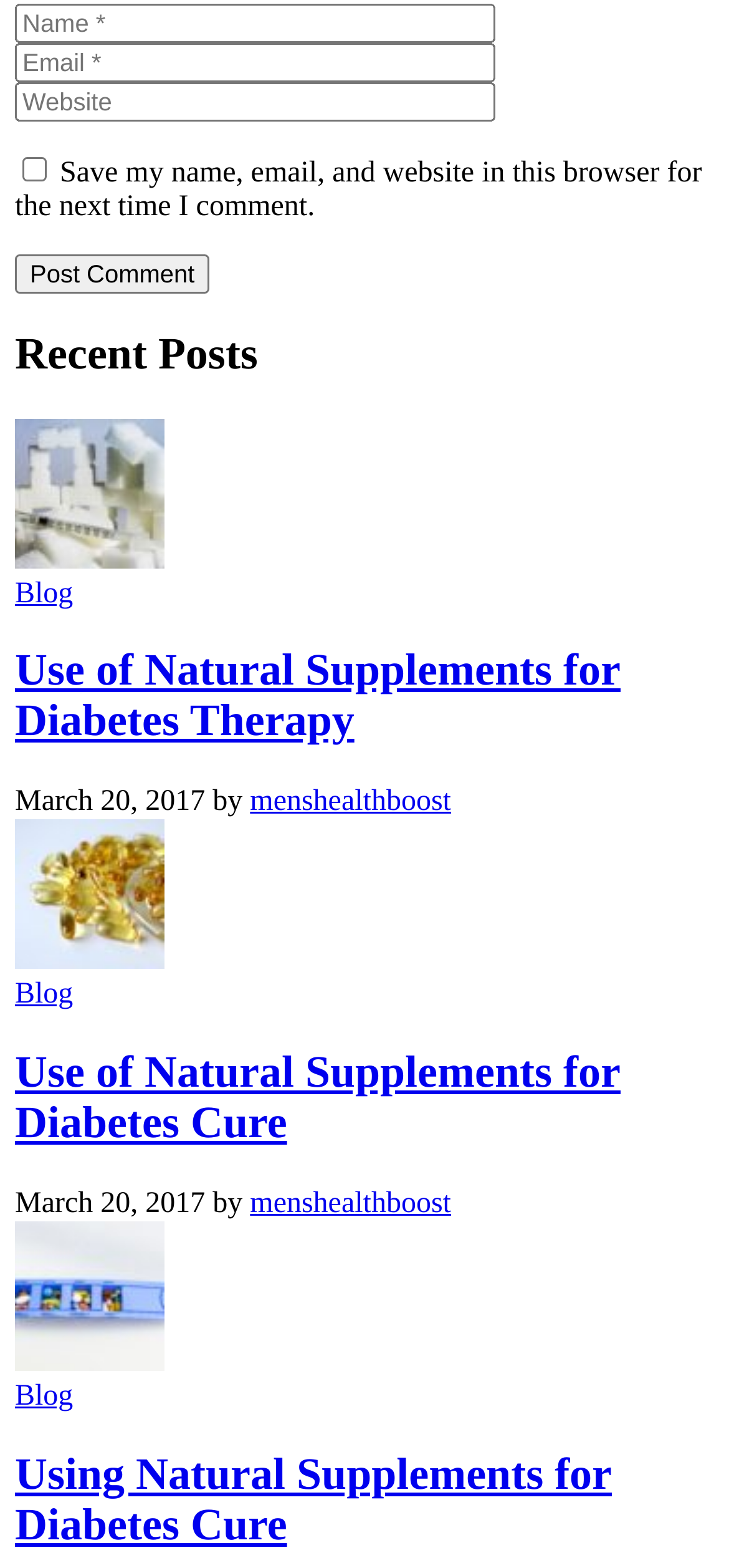Find the bounding box coordinates for the area that should be clicked to accomplish the instruction: "Visit the diabetes-2129005_1920 link".

[0.021, 0.347, 0.226, 0.367]